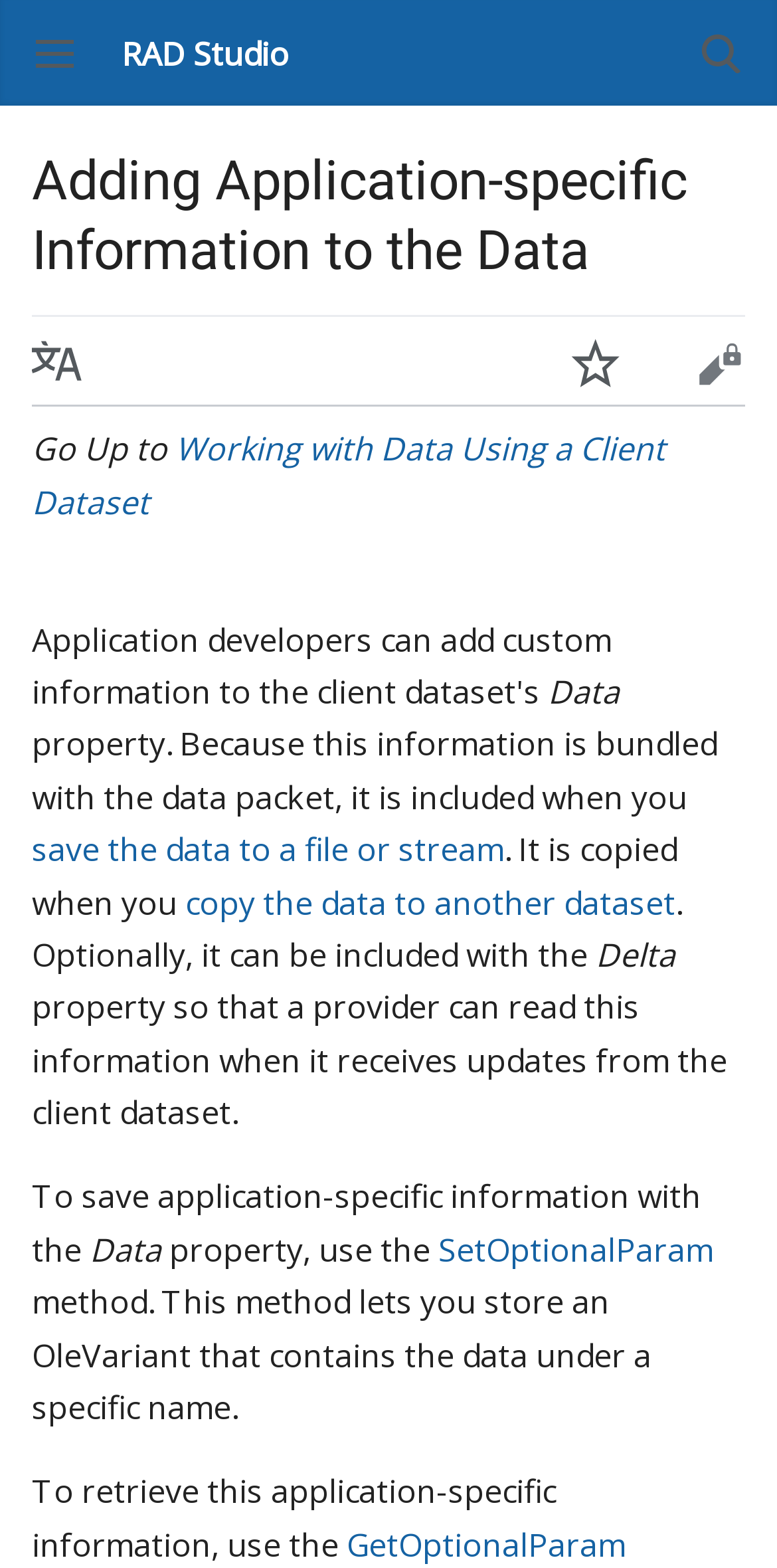Write an exhaustive caption that covers the webpage's main aspects.

The webpage is about "Adding Application-specific Information to the Data" in RAD Studio. At the top left, there is a link to "Open main menu". On the top right, a "Search" button is located. Below the search button, a list item "Watch this page" with a corresponding button is positioned.

The main content of the page starts with a heading "Adding Application-specific Information to the Data" at the top center. Below the heading, there is a "Go Up to" text followed by a link to "Working with Data Using a Client Dataset".

The page then explains the concept of adding application-specific information to the data, which is bundled with the data packet and included when saving the data to a file or stream. This information can also be copied when copying the data to another dataset. The text is divided into several paragraphs, with links to related topics such as "save the data to a file or stream" and "copy the data to another dataset".

In the middle of the page, there is a mention of the "Delta" property, which can be included with the data so that a provider can read this information when it receives updates from the client dataset.

The page then provides instructions on how to save application-specific information with the "Data" property, using the "SetOptionalParam" method. This method allows storing an OleVariant that contains the data under a specific name. Finally, the page explains how to retrieve this application-specific information using the "GetOptionalParam" method.